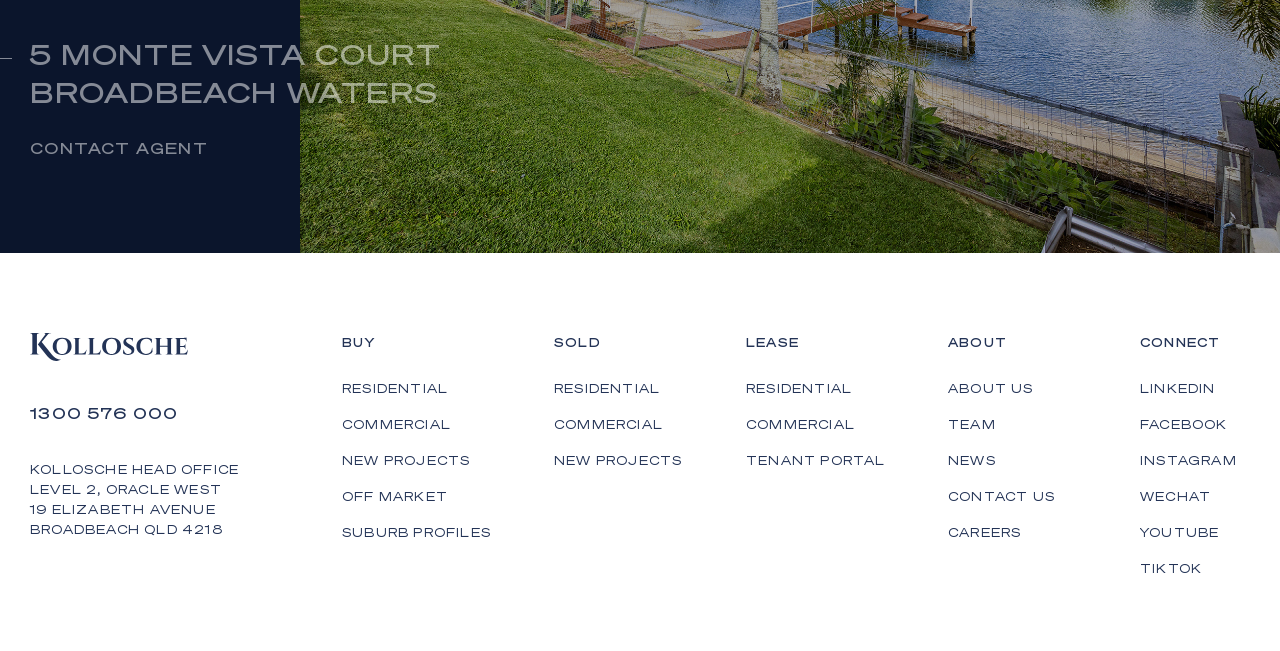Could you specify the bounding box coordinates for the clickable section to complete the following instruction: "Contact agent"?

[0.023, 0.054, 0.492, 0.246]